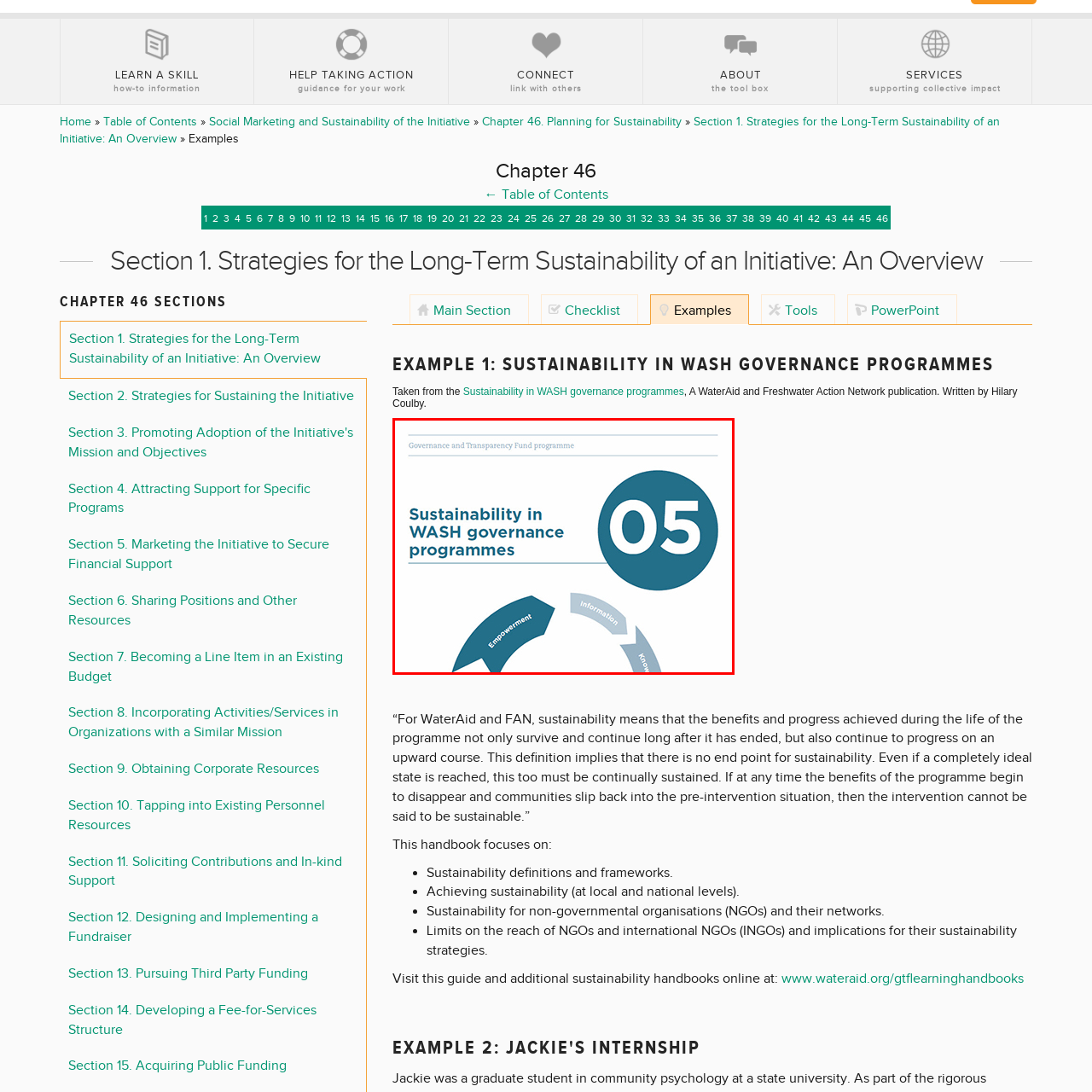Please provide a comprehensive caption for the image highlighted in the red box.

The image presents a visually appealing design focused on the theme of sustainability within WASH (Water, Sanitation, and Hygiene) governance programs. Dominated by a clean, modern typeface, the prominent title reads "Sustainability in WASH governance programmes" alongside the bold number "05," indicating its position within a series or chapter. The design incorporates a circular flow diagram highlighting key concepts: "Empowerment," "Information," and "Knowledge." Each element is strategically positioned to illustrate the interconnectedness of these ideas, emphasizing their importance in promoting effective governance in WASH initiatives. The overall aesthetic is professional and streamlined, suitable for a report or informational brochure aimed at stakeholders in the governance and sustainability sectors.